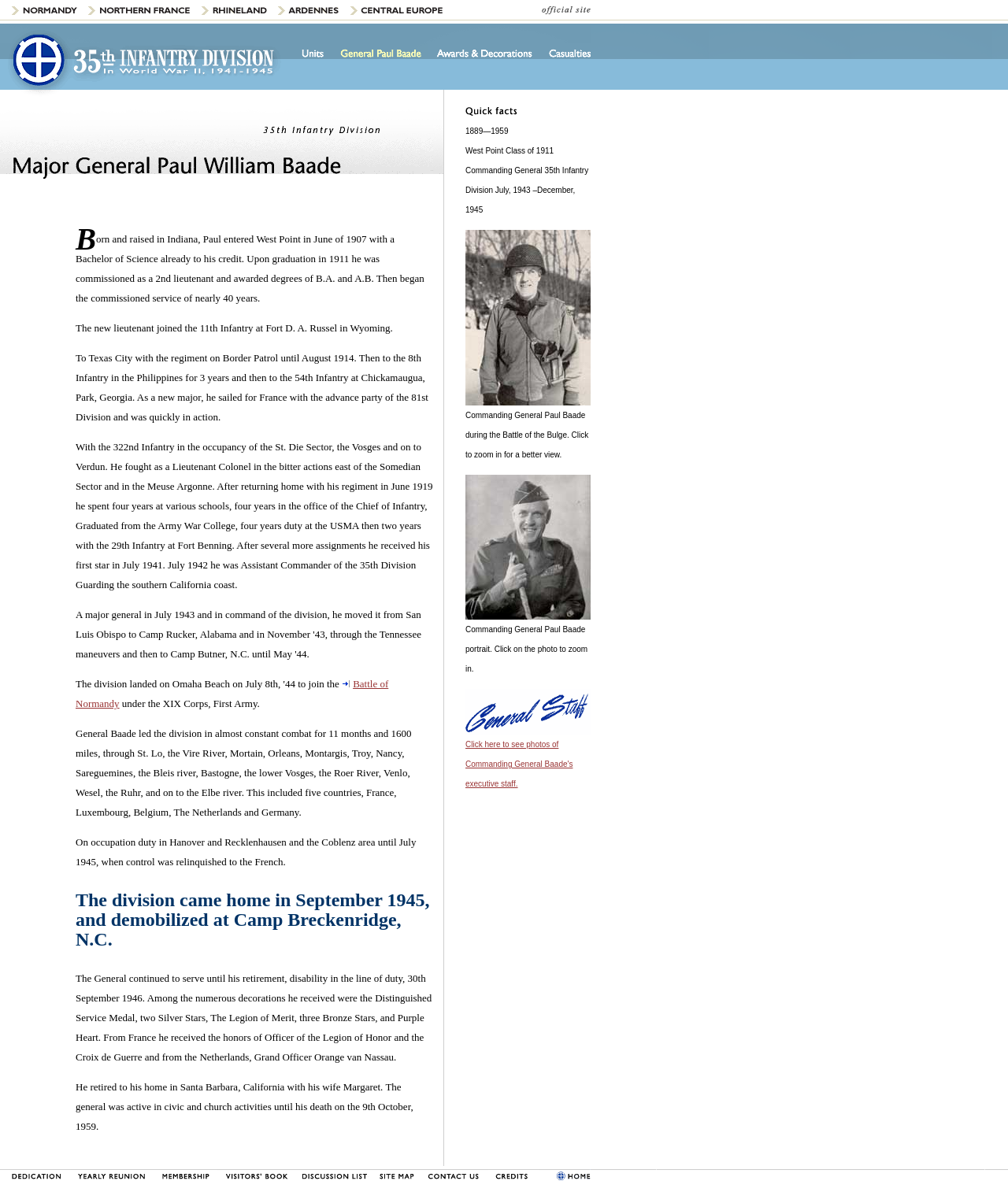Using the format (top-left x, top-left y, bottom-right x, bottom-right y), provide the bounding box coordinates for the described UI element. All values should be floating point numbers between 0 and 1: alt="Visitors Book" name="sec4"

[0.215, 0.986, 0.293, 0.997]